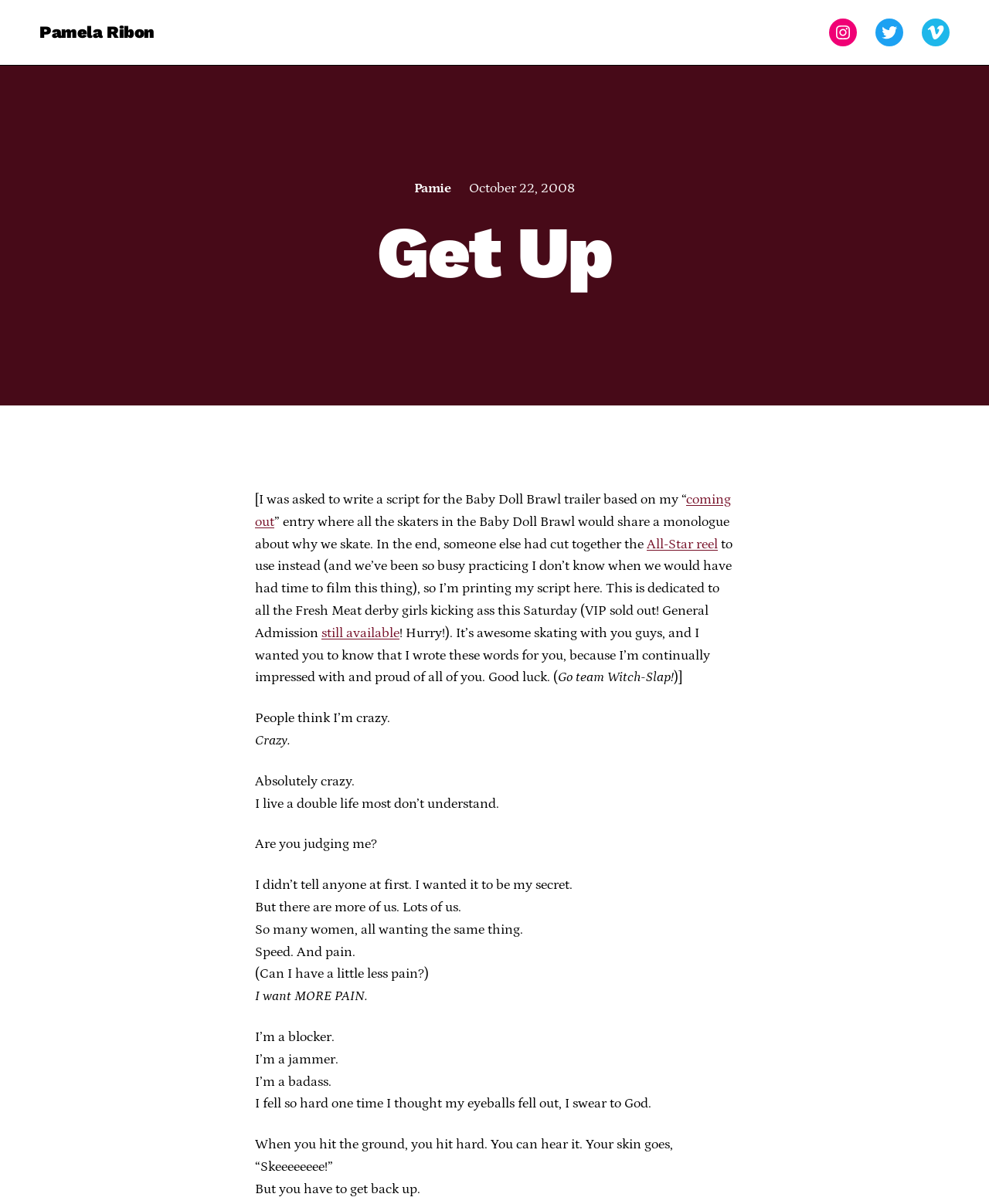Locate the bounding box coordinates of the area you need to click to fulfill this instruction: 'Check out the All-Star reel'. The coordinates must be in the form of four float numbers ranging from 0 to 1: [left, top, right, bottom].

[0.654, 0.446, 0.726, 0.458]